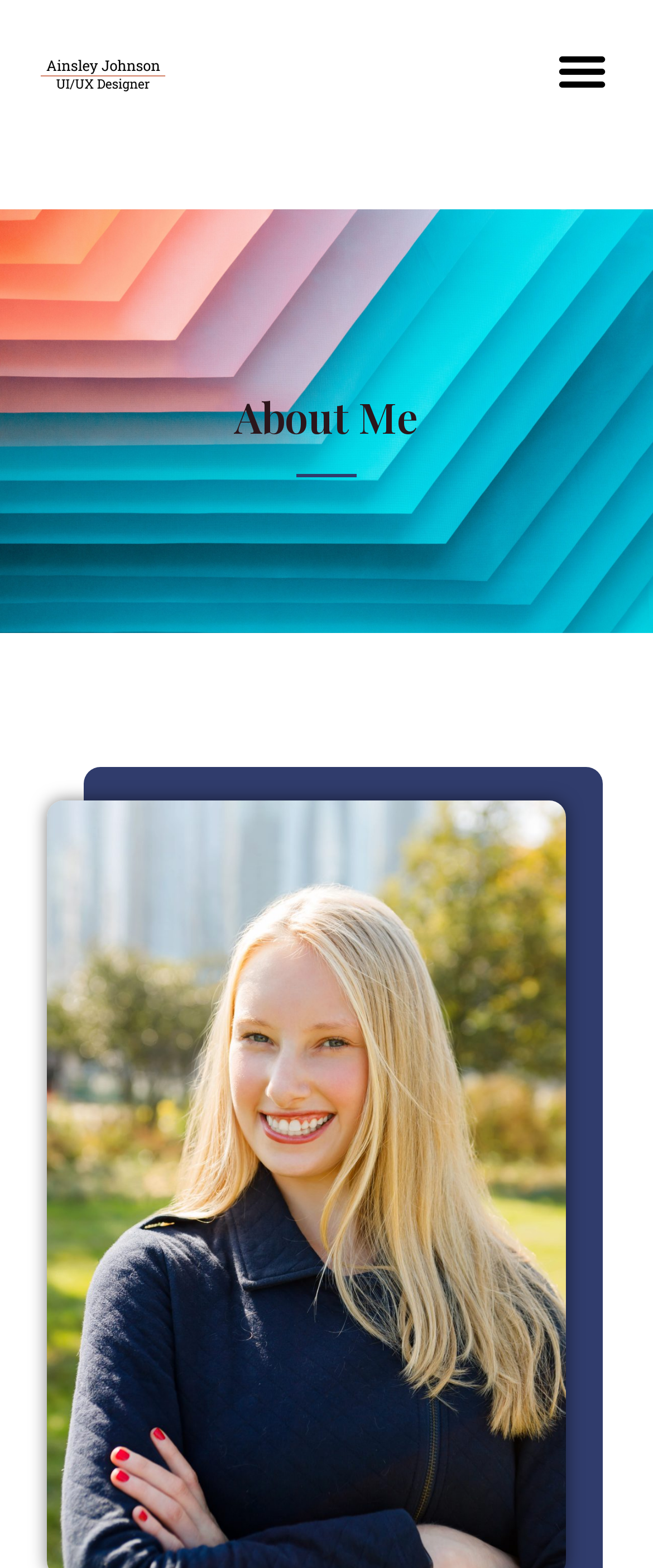Provide the bounding box coordinates for the UI element that is described as: "aria-label="Toggle navigation"".

None